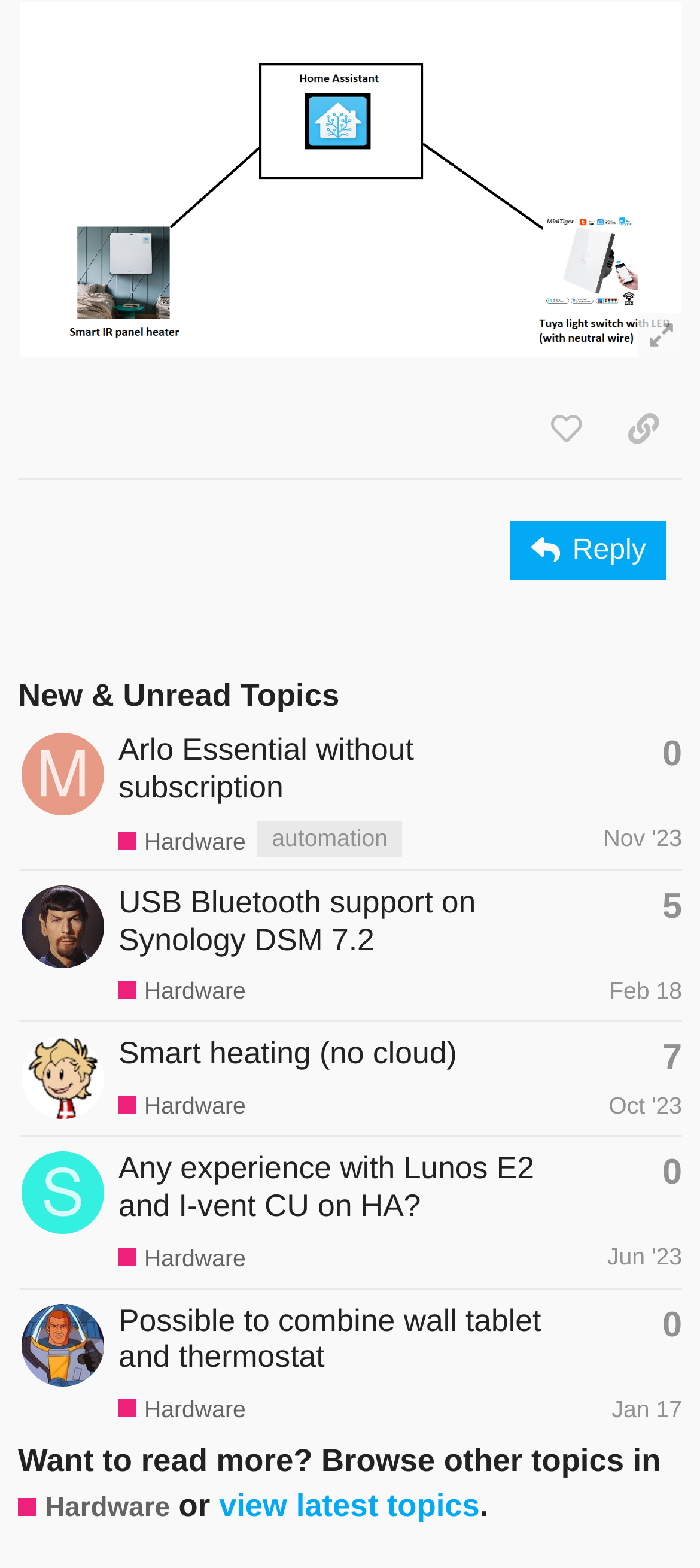Who is the latest poster of the topic 'Smart heating (no cloud)'?
Please give a detailed and elaborate answer to the question.

The latest poster of the topic 'Smart heating (no cloud)' is WallyR, as indicated by the link 'WallyR's profile, latest poster' next to the topic title.